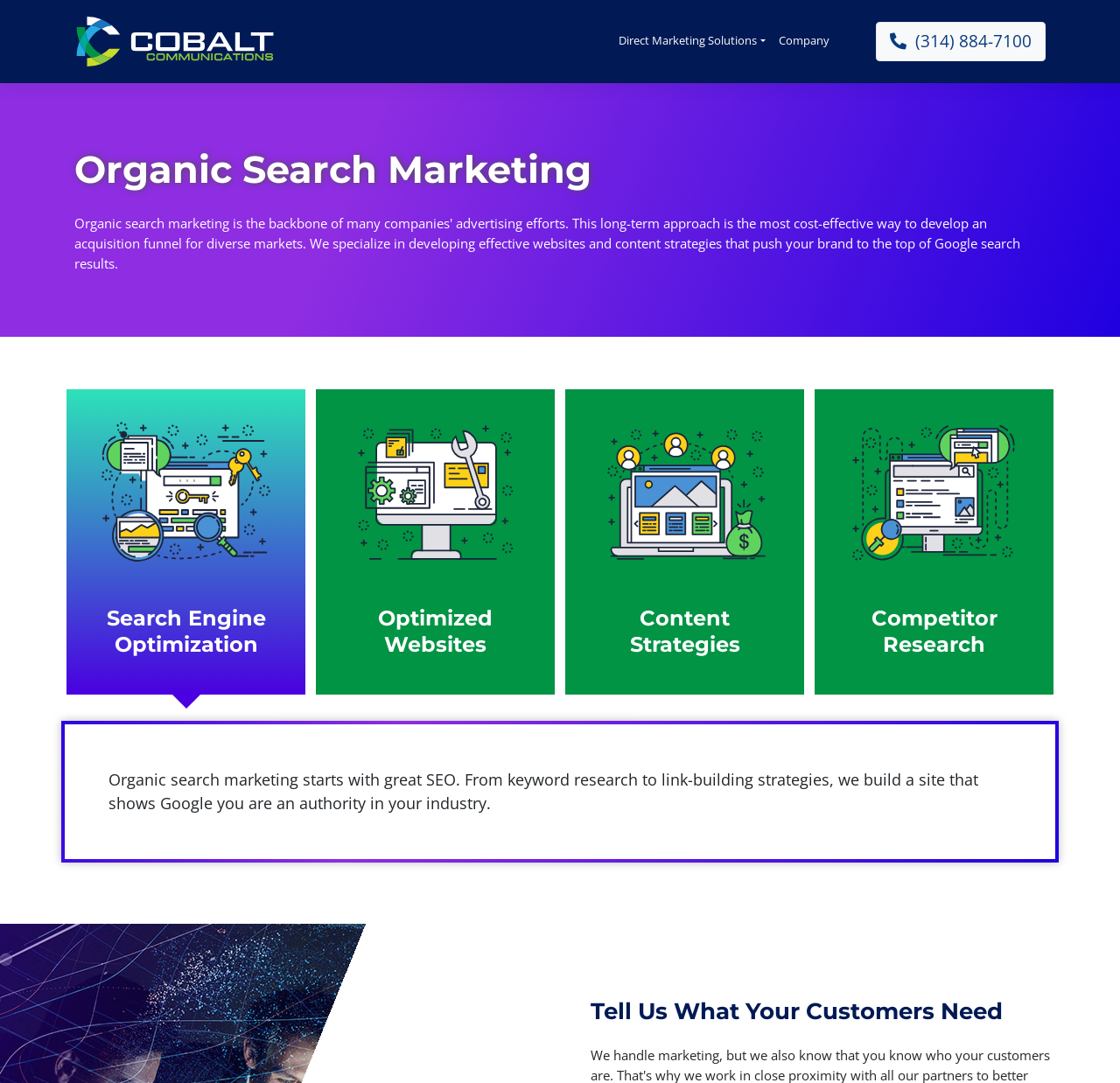Describe the entire webpage, focusing on both content and design.

The webpage is about Organic Search Marketing by Cobalt Communications. At the top left, there is a link to Cobalt Communications accompanied by an image with the same name. To the right of this, there are three links: "Direct Marketing Solutions", "Company", and a phone number "(314) 884-7100" with a small icon.

Below these links, there is a large header section that spans the entire width of the page. This section is divided into two parts. The top part has a heading "Organic Search Marketing" and the bottom part has four columns with headings "Search Engine Optimization", "Optimized Websites", "Content Strategies", and "Competitor Research" from left to right.

Below the header section, there is a paragraph of text that explains the importance of SEO in organic search marketing, mentioning keyword research and link-building strategies. At the bottom of the page, there is a heading "Tell Us What Your Customers Need" positioned near the center.